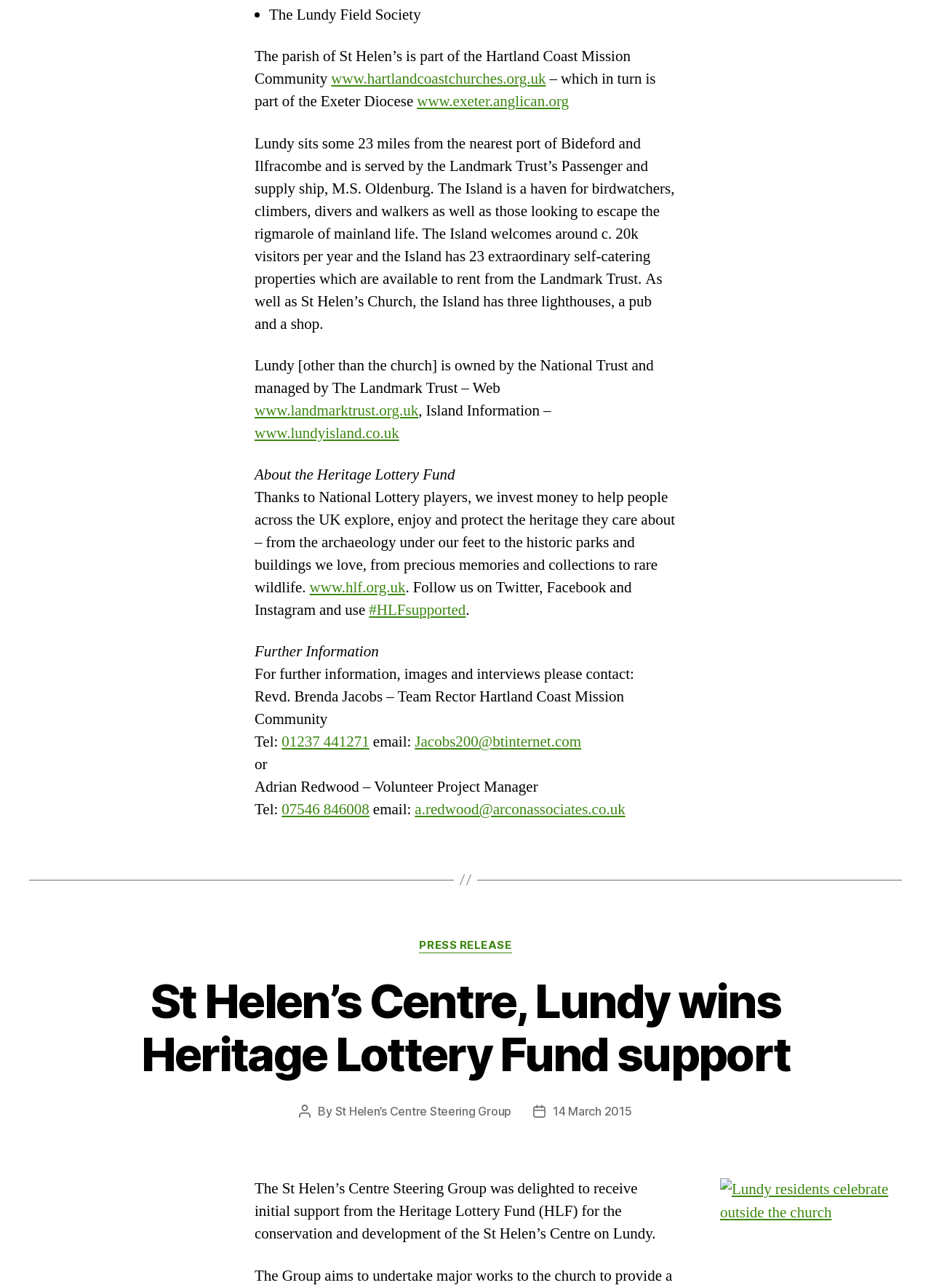Use a single word or phrase to answer the question:
What is the date of the press release?

14 March 2015